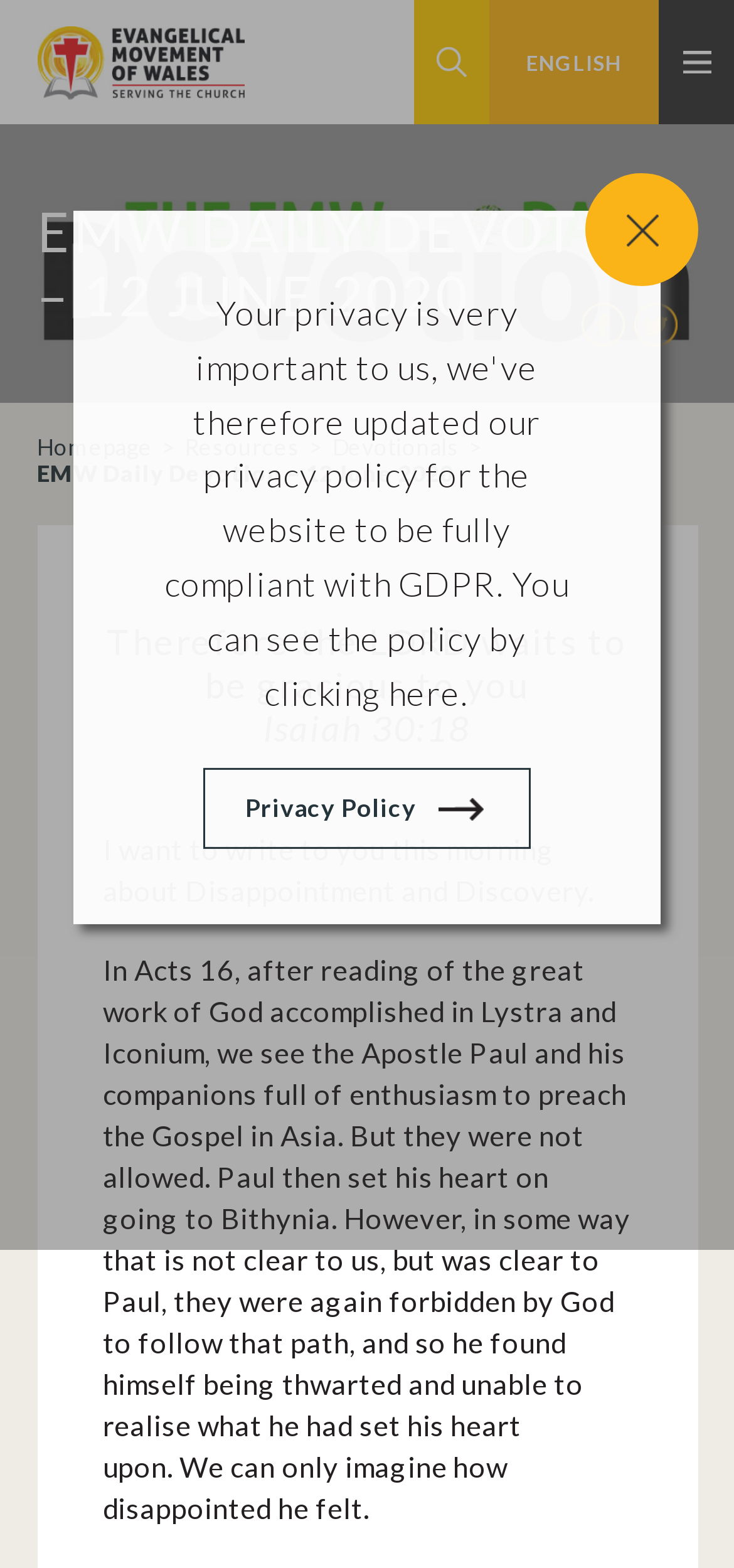Refer to the image and answer the question with as much detail as possible: What is the Bible verse mentioned in the devotion?

The Bible verse mentioned in the devotion can be found in the heading 'Isaiah 30:18' which is located below the main heading of the devotion.